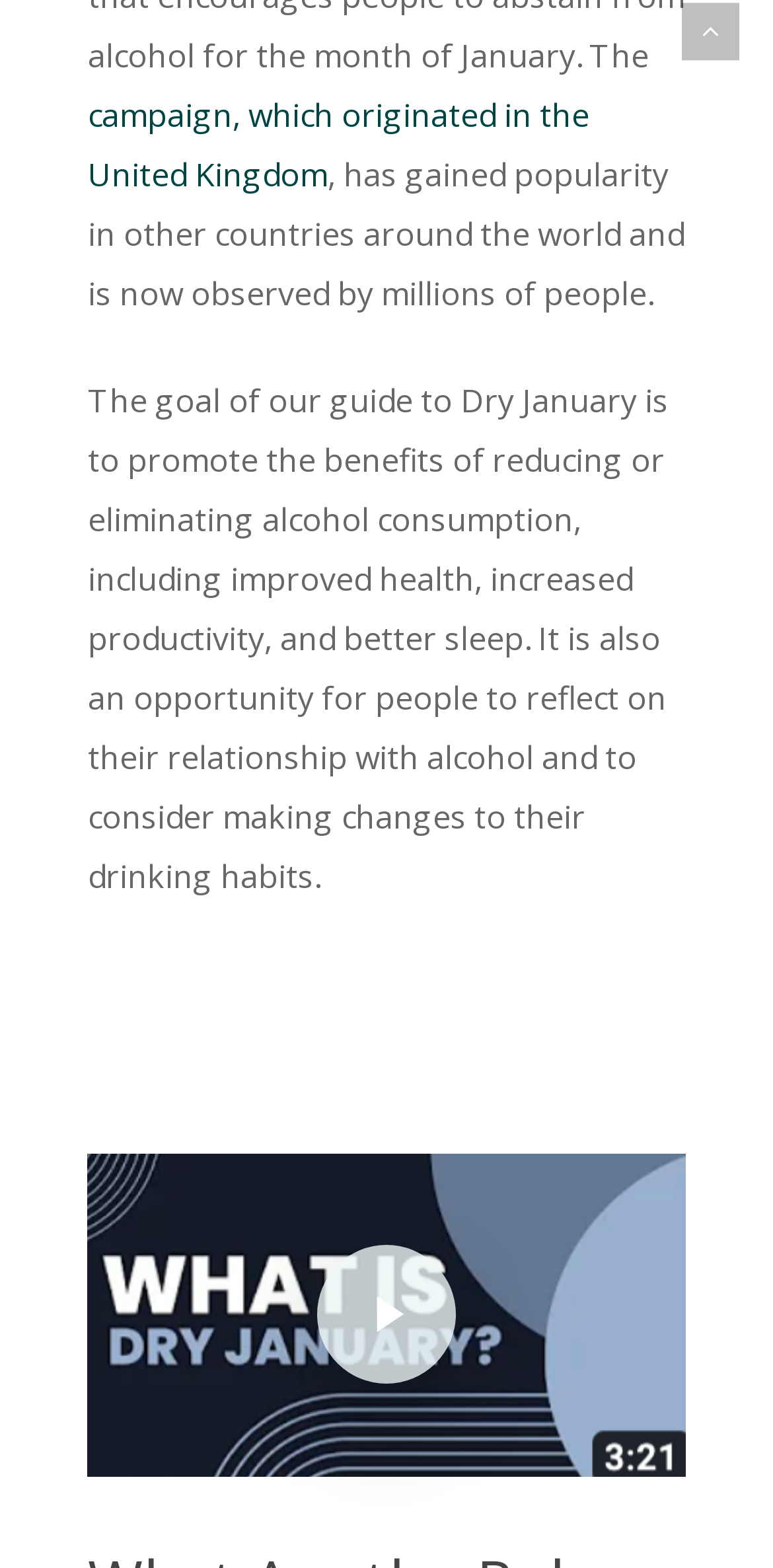Provide a thorough and detailed response to the question by examining the image: 
What is the focus of Dry January?

Based on the text content of the webpage, it appears that the focus of Dry January is on reducing or eliminating alcohol consumption, with the goal of promoting improved health, increased productivity, and better sleep, as well as encouraging people to reflect on their relationship with alcohol.